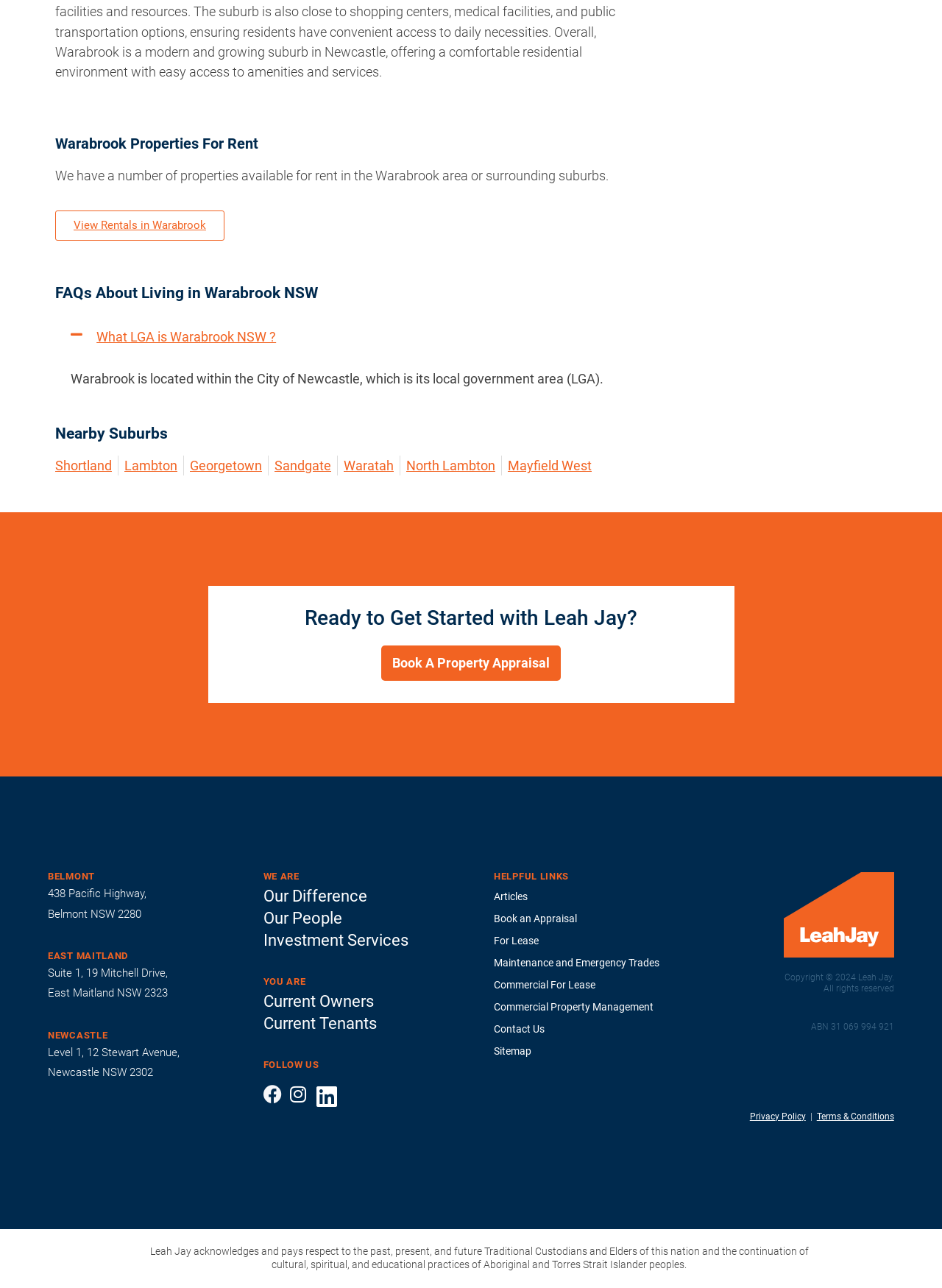Predict the bounding box of the UI element based on the description: "Zakra". The coordinates should be four float numbers between 0 and 1, formatted as [left, top, right, bottom].

None